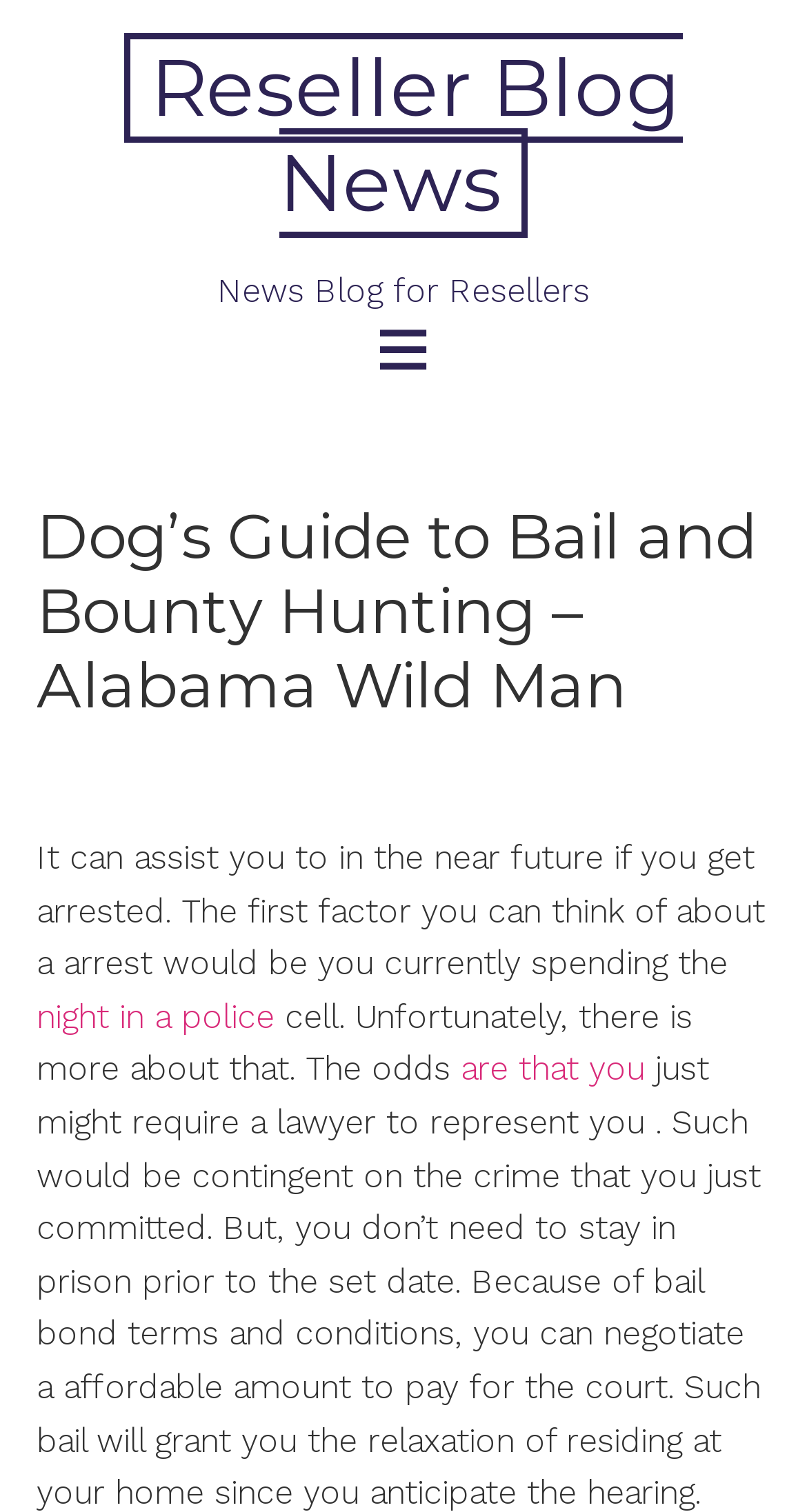What is the position of the button with the icon ''?
Could you answer the question with a detailed and thorough explanation?

I determined this answer by comparing the y1 and y2 coordinates of the button with the icon '' and the heading 'Dog’s Guide to Bail and Bounty Hunting – Alabama Wild Man'. Since the y1 and y2 coordinates of the button are smaller than those of the heading, the button is above the heading.